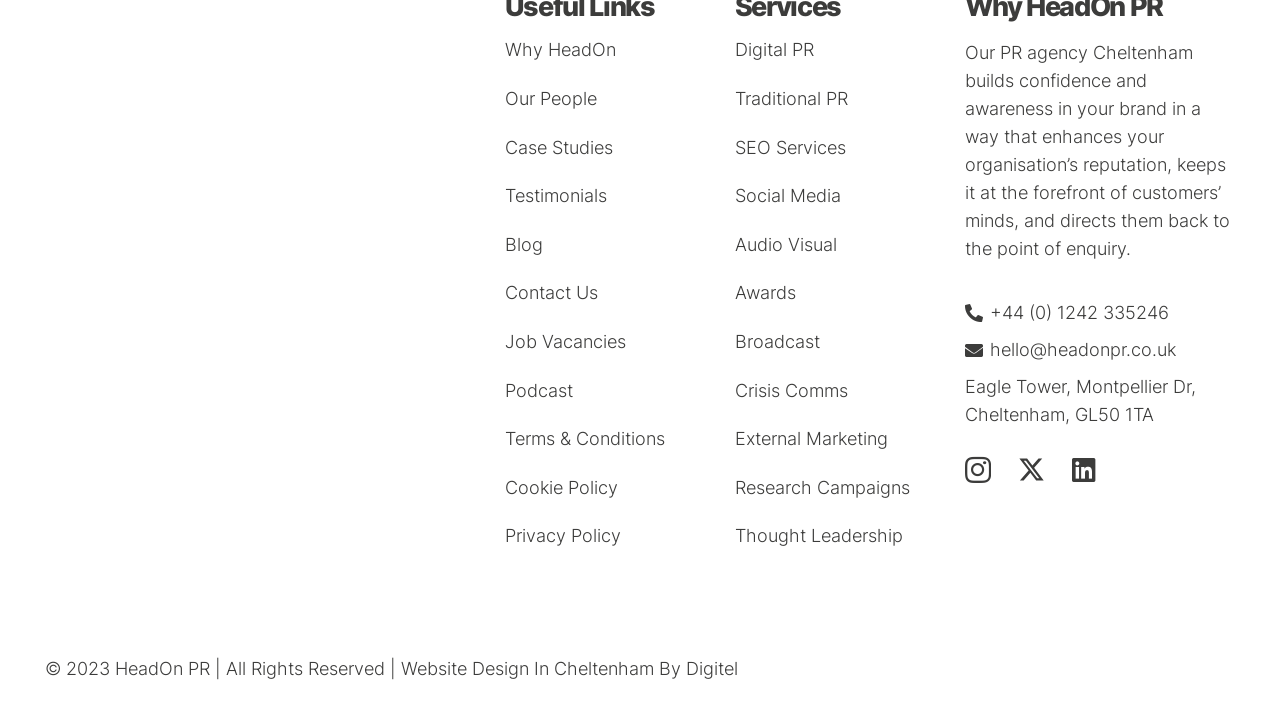Pinpoint the bounding box coordinates of the clickable element needed to complete the instruction: "Contact the PR agency via phone". The coordinates should be provided as four float numbers between 0 and 1: [left, top, right, bottom].

[0.754, 0.421, 0.913, 0.45]